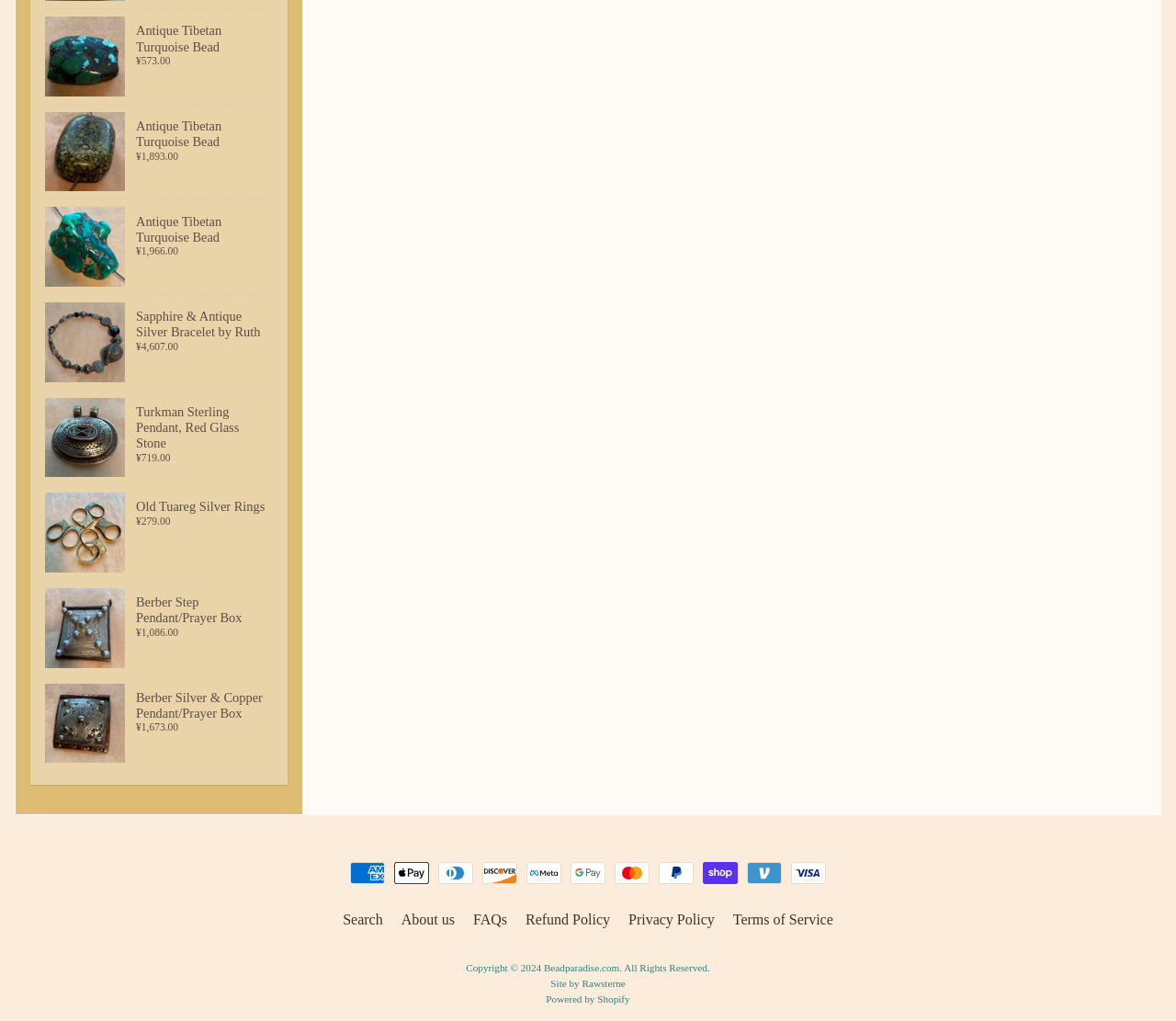Provide the bounding box coordinates for the UI element that is described by this text: "NEW BLOG!". The coordinates should be in the form of four float numbers between 0 and 1: [left, top, right, bottom].

None